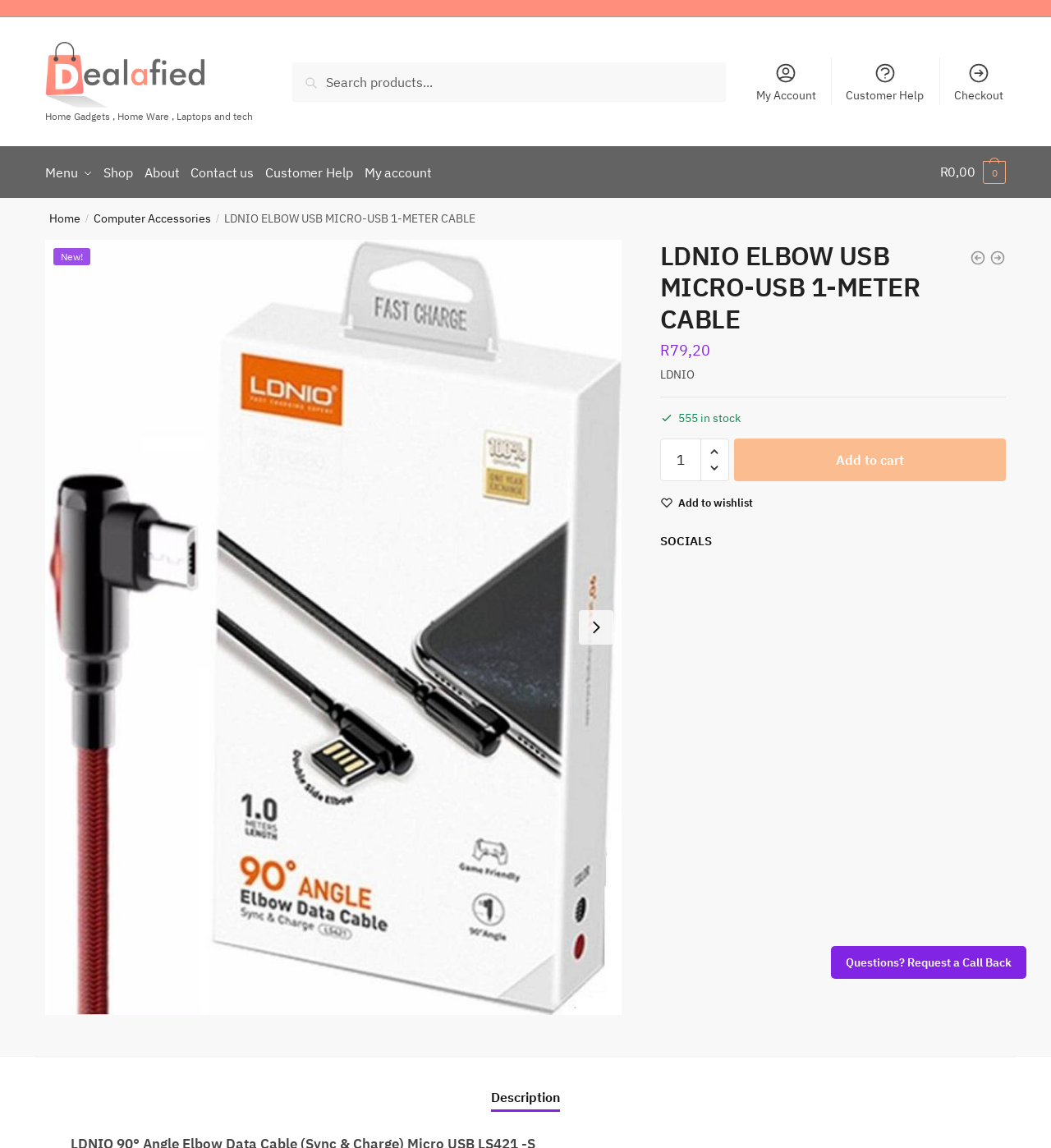Identify the bounding box coordinates for the UI element described as follows: "Questions? Request a Call Back". Ensure the coordinates are four float numbers between 0 and 1, formatted as [left, top, right, bottom].

[0.79, 0.824, 0.977, 0.853]